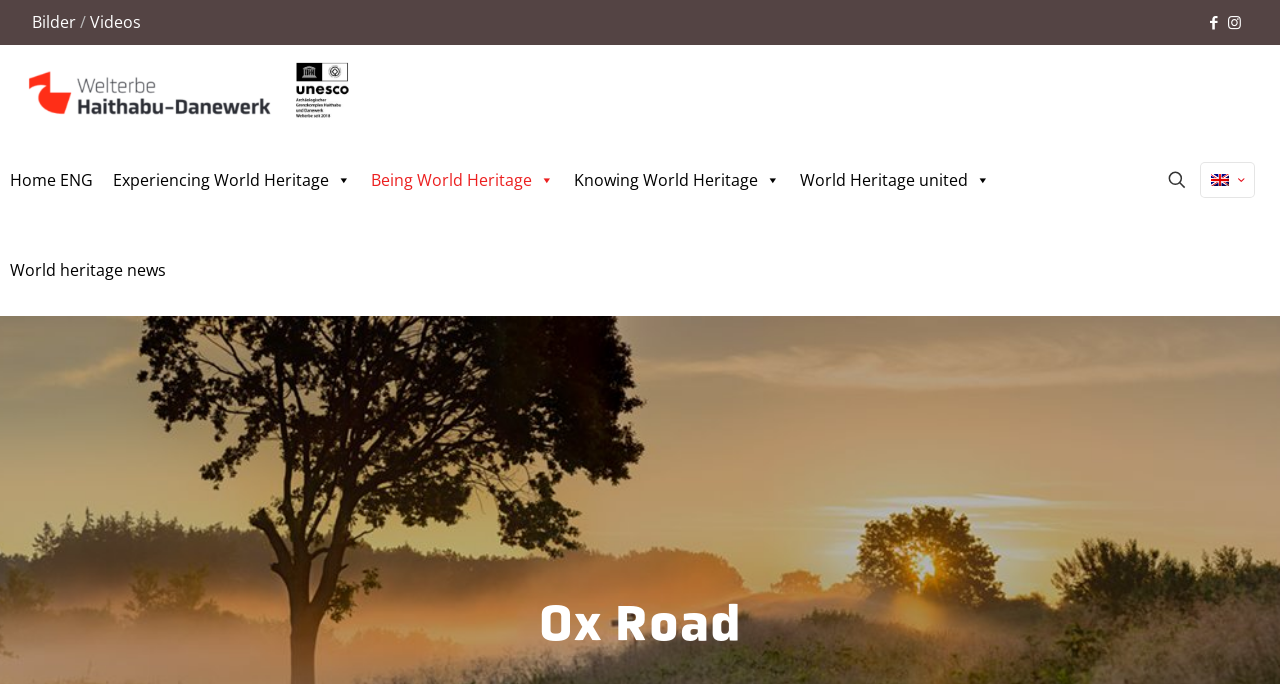Detail the various sections and features of the webpage.

The webpage is about Ox Road - Haithabu Danewerk, with a focus on World Heritage. At the top left, there is a list of contact details. Below it, there are three links: "Bilder", "Videos", and a separator. On the top right, there are social media links, including Facebook and Instagram icons. 

A logo, "Logo Verein Unesco Header schwarz", is positioned at the top left, with an image of the same logo below it. 

The main menu navigation is located at the top center, with five links: "Home ENG", "Experiencing World Heritage", "Being World Heritage", "Knowing World Heritage", and "World Heritage united". Each of these links has a dropdown menu. There is also a "World heritage news" link below the main menu.

A search icon is located at the top right, with an image of the same icon below it. Next to the search icon, there is a language menu icon, with an option to select "English".

At the bottom of the page, there is a large heading that reads "Ox Road".